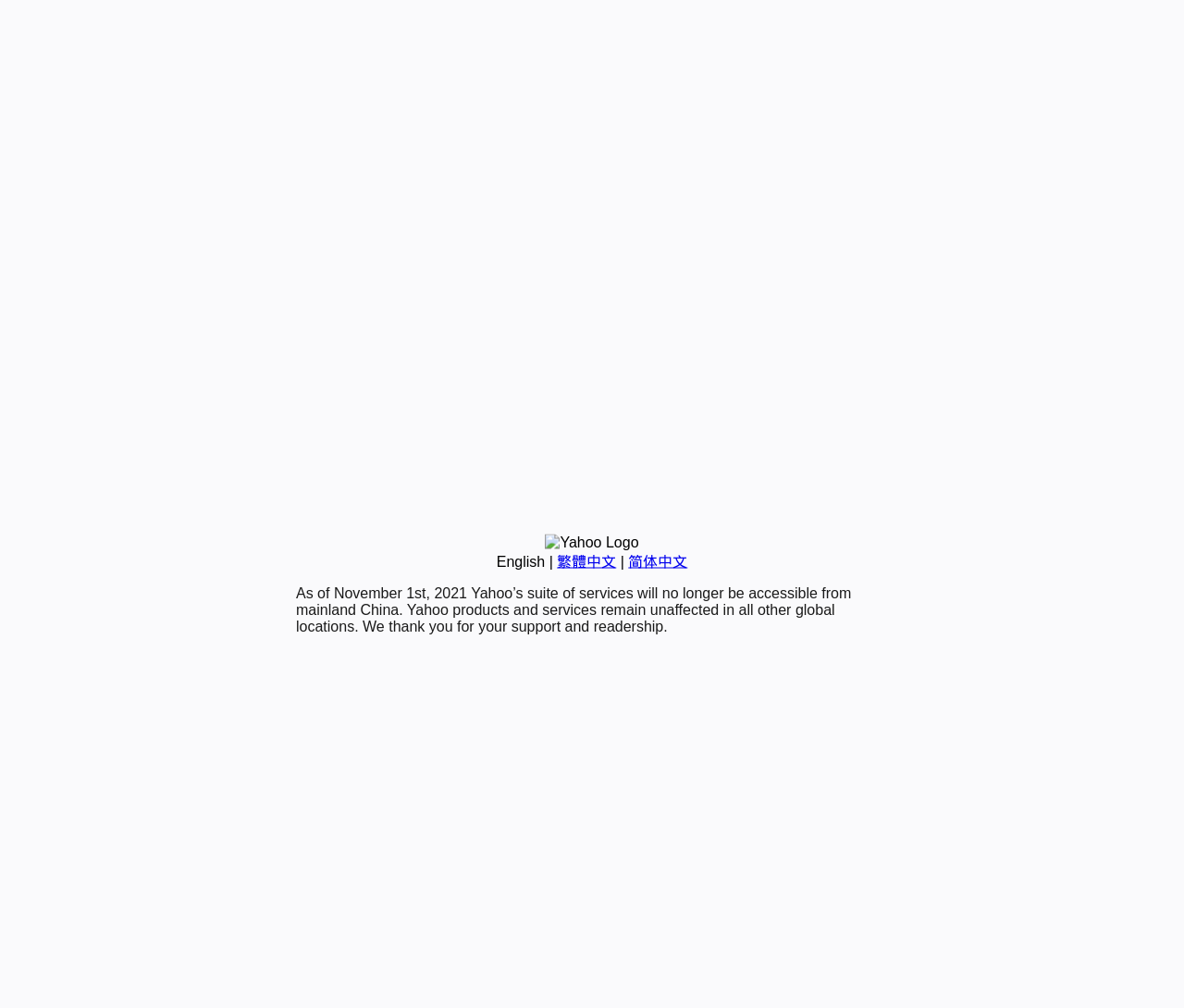Find the bounding box of the UI element described as follows: "繁體中文".

[0.47, 0.549, 0.52, 0.565]